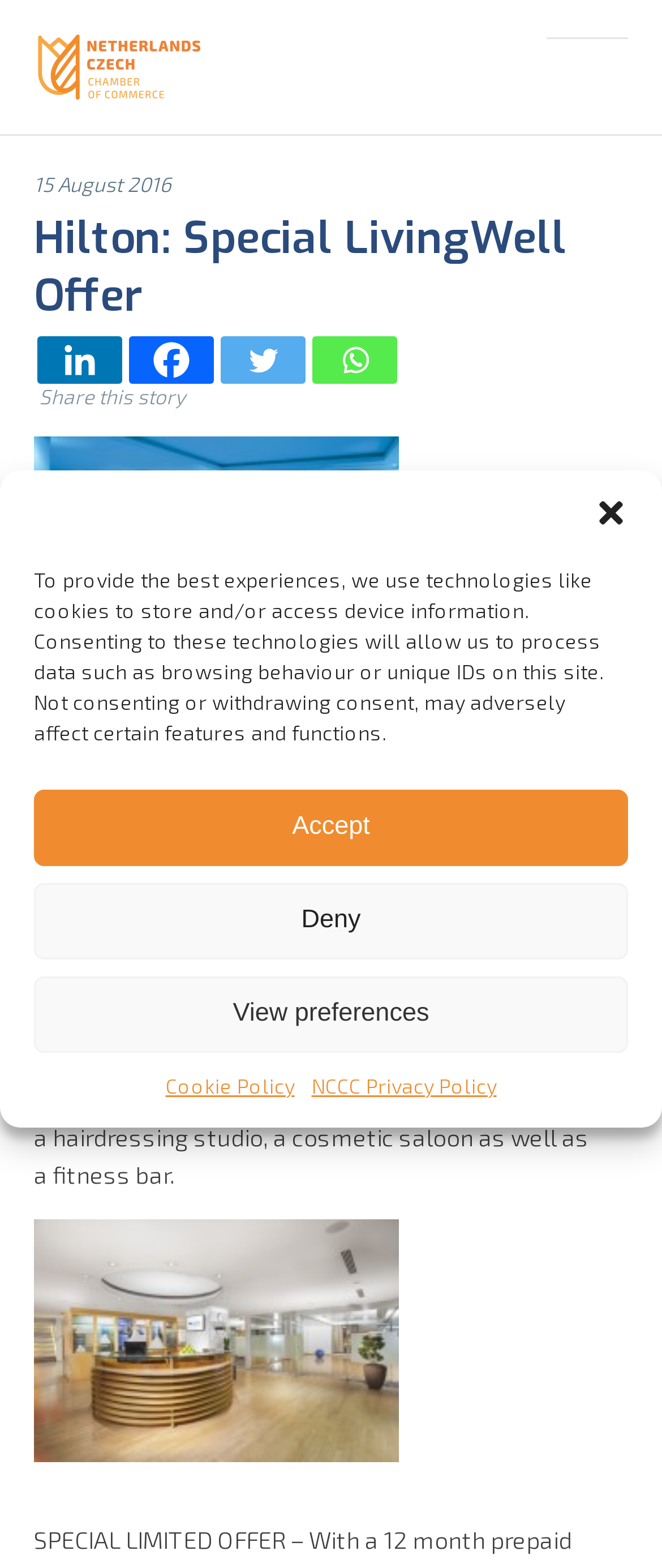Answer the question below using just one word or a short phrase: 
What is the special offer mentioned on the webpage?

SPECIAL LIMITED OFFER